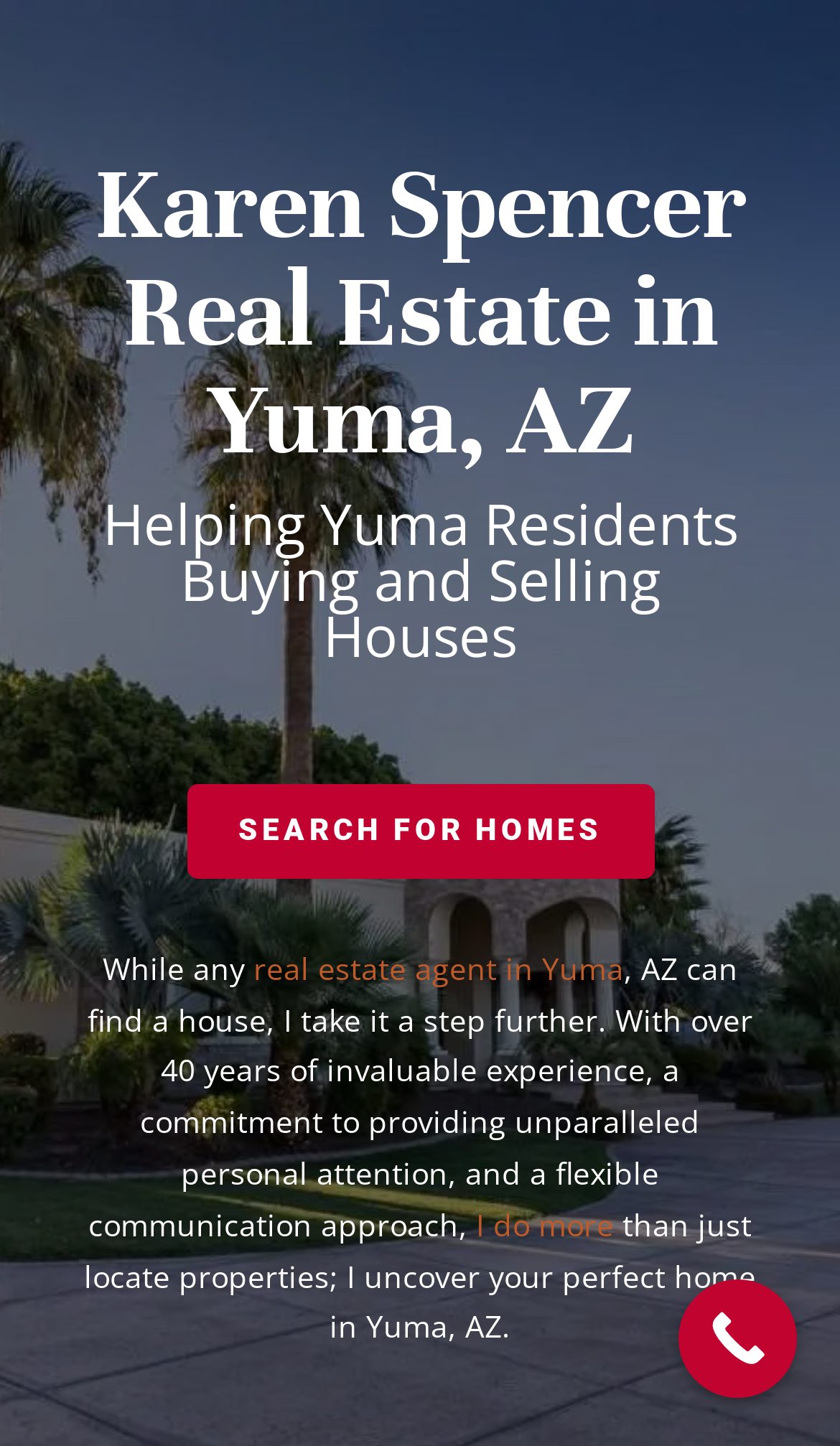Extract the bounding box coordinates for the described element: "real estate agent in Yuma". The coordinates should be represented as four float numbers between 0 and 1: [left, top, right, bottom].

[0.301, 0.655, 0.742, 0.683]